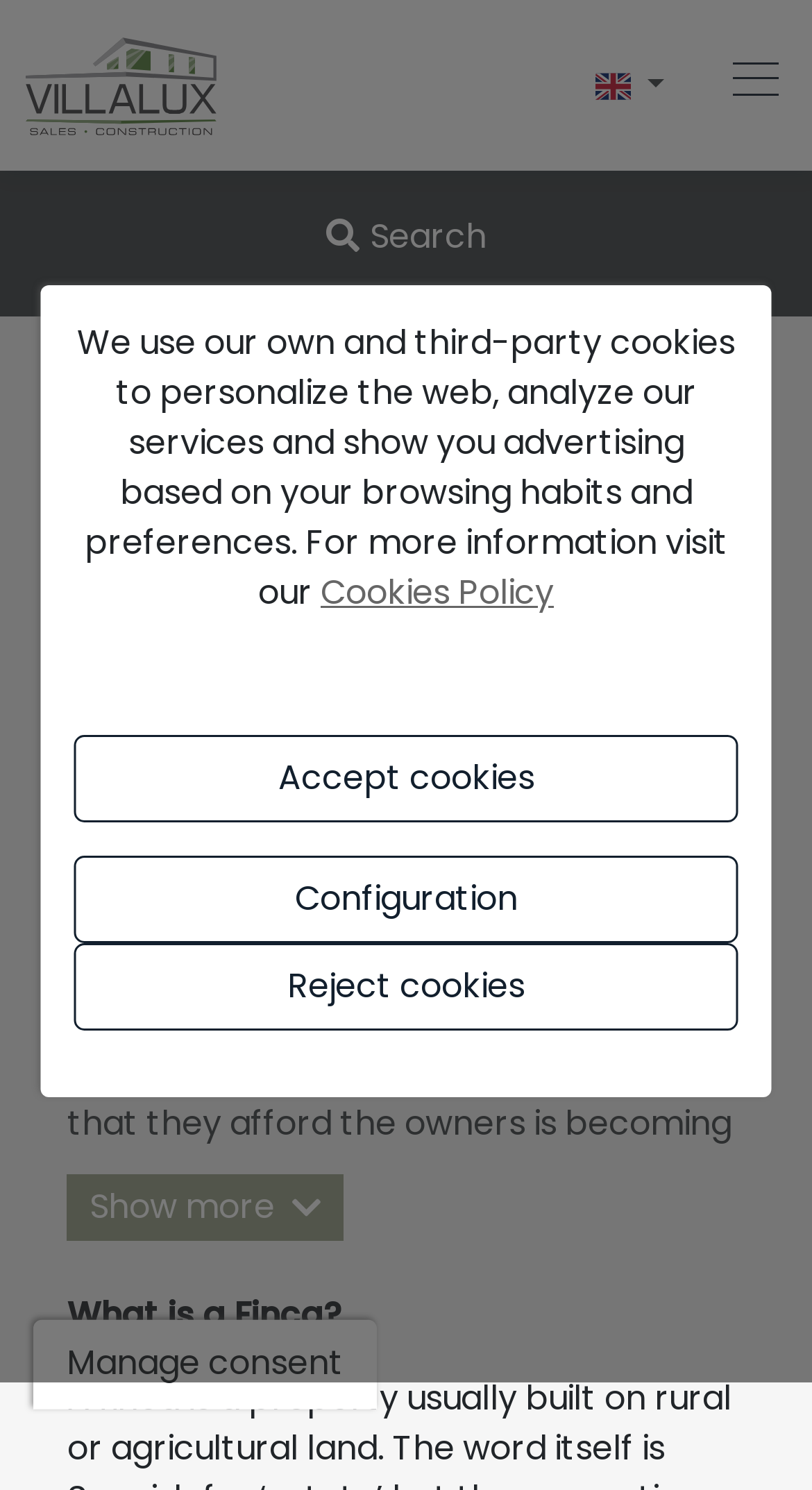Determine the bounding box coordinates of the clickable area required to perform the following instruction: "Click the Villalux link". The coordinates should be represented as four float numbers between 0 and 1: [left, top, right, bottom].

[0.03, 0.014, 0.69, 0.098]